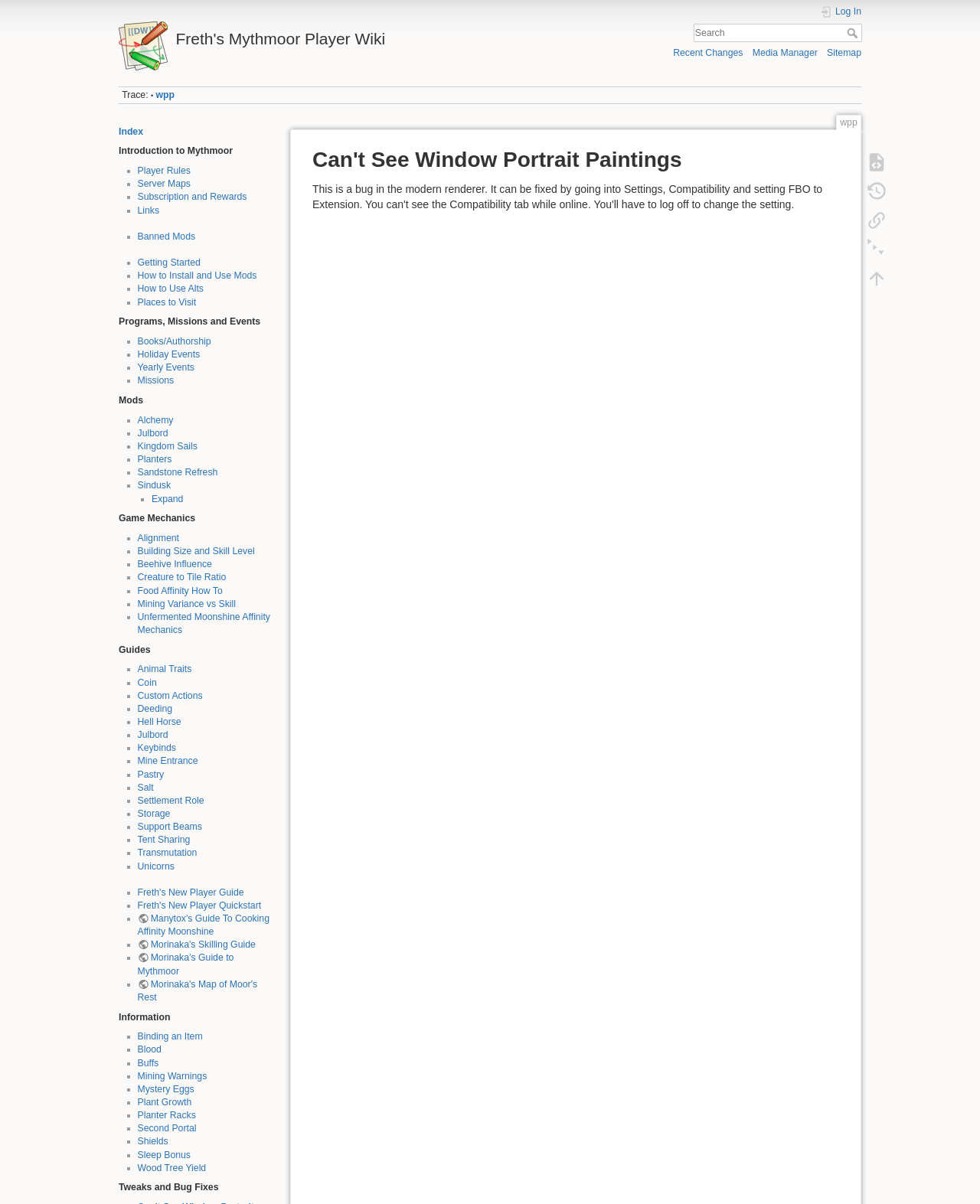What is the category of the link 'Alchemy'?
Examine the webpage screenshot and provide an in-depth answer to the question.

The link 'Alchemy' is located in the 'Mods' section of the webpage, which suggests that it is a type of mod or modification for the game.